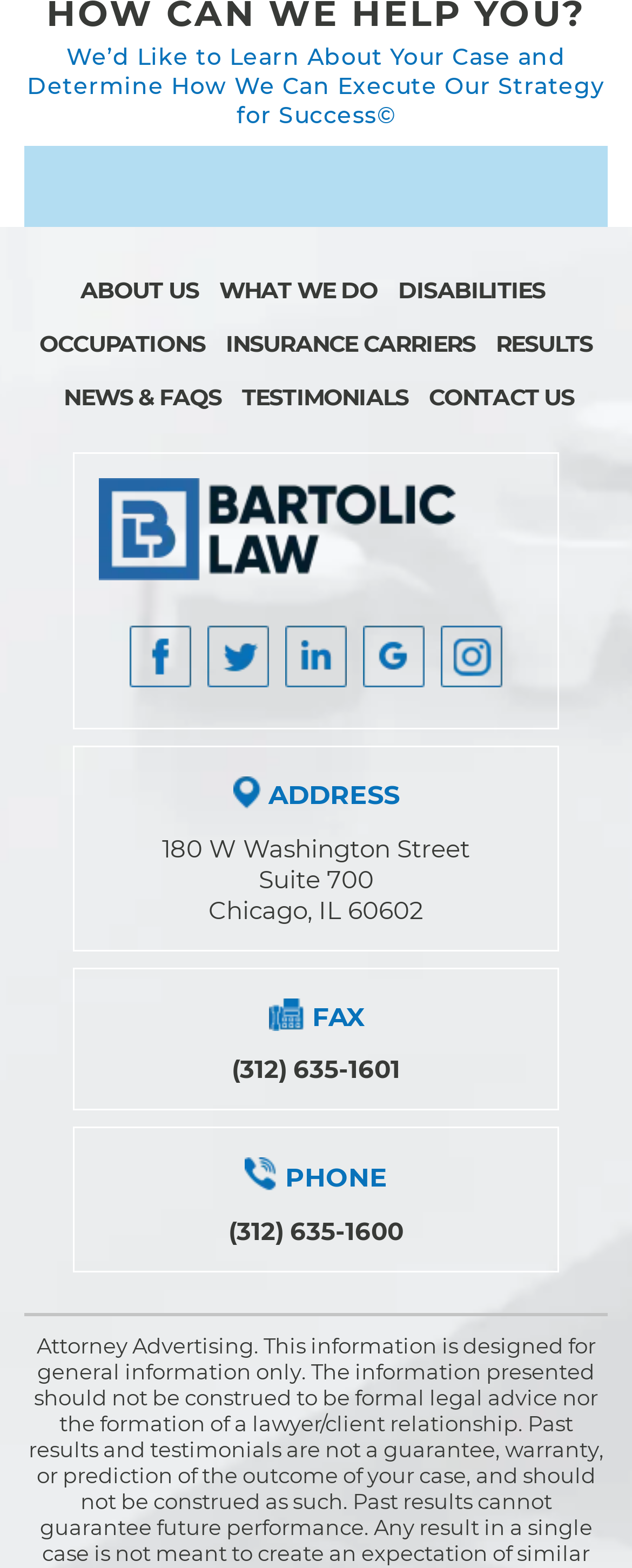From the given element description: "correttore italiano online", find the bounding box for the UI element. Provide the coordinates as four float numbers between 0 and 1, in the order [left, top, right, bottom].

None